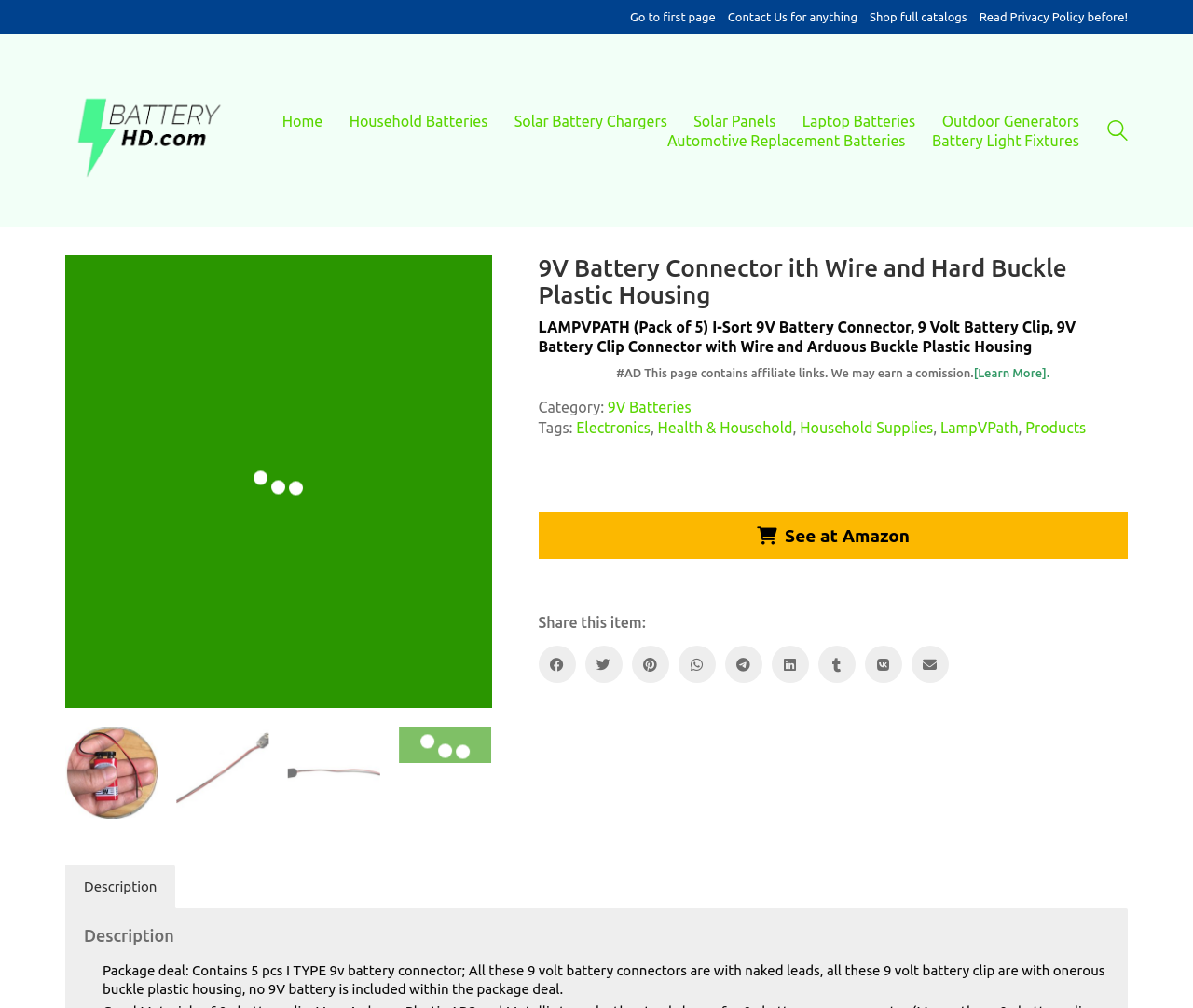What is the material of the 9v battery clip?
Using the image, answer in one word or phrase.

Hard Plastic ABS and Metallic